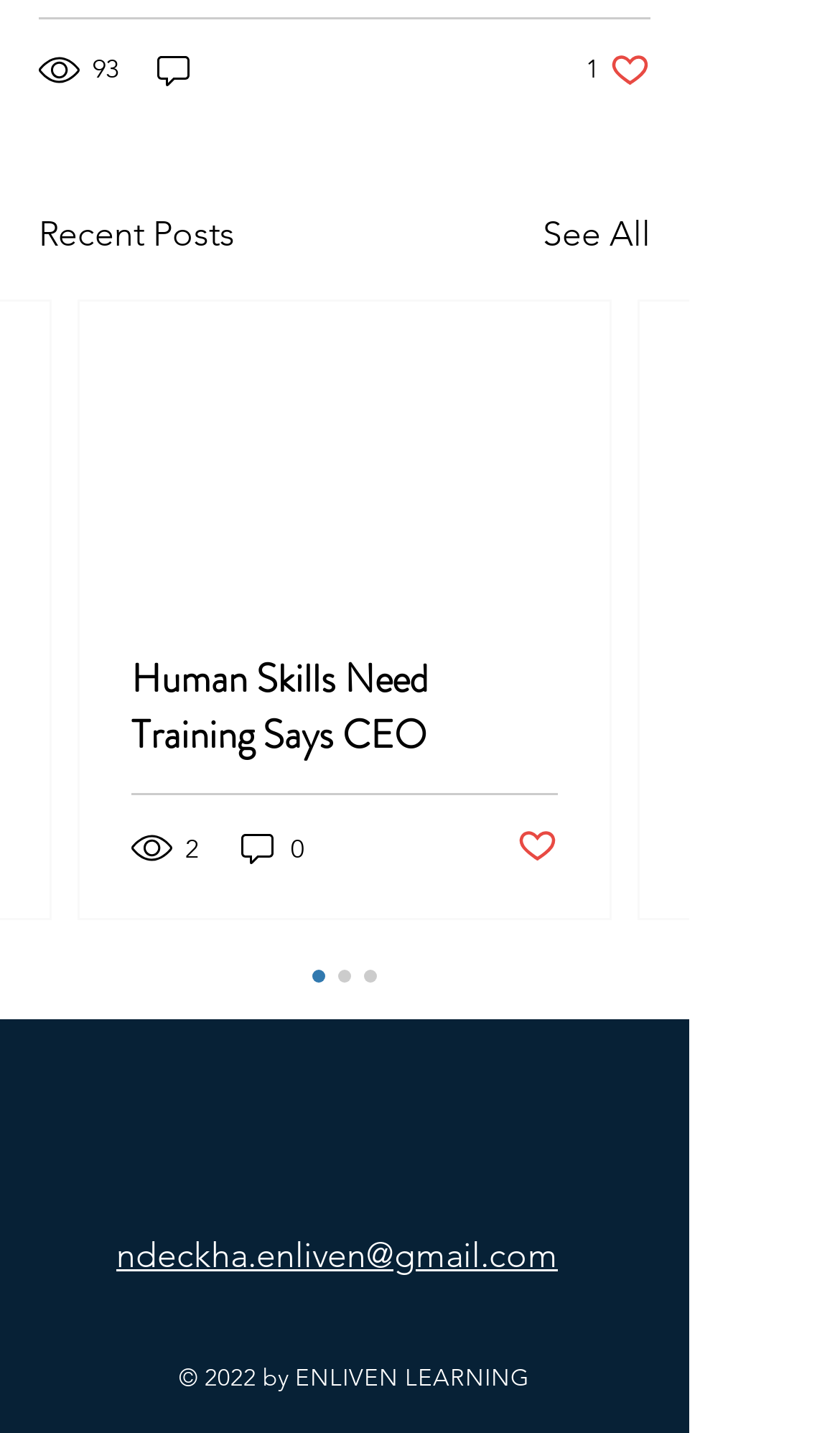Pinpoint the bounding box coordinates of the area that must be clicked to complete this instruction: "Read an article".

[0.095, 0.21, 0.726, 0.641]